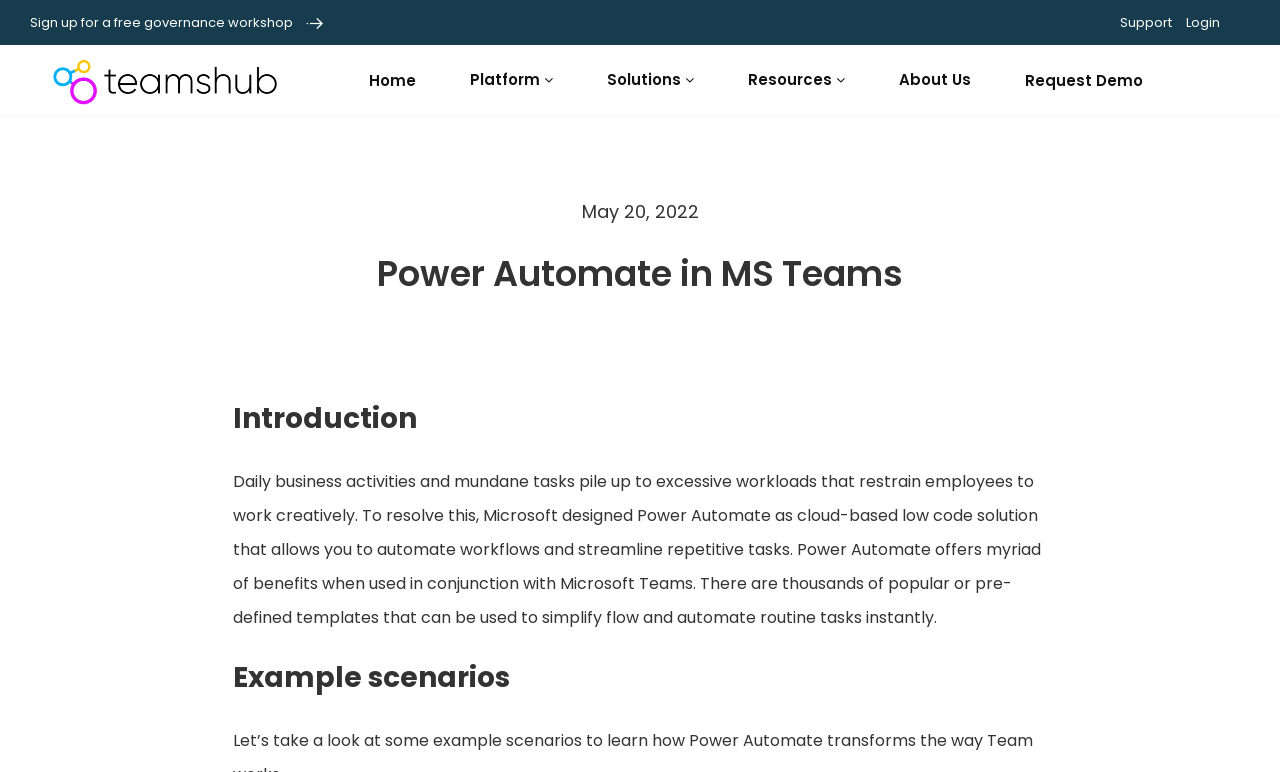Summarize the webpage in an elaborate manner.

The webpage is about Power Automate in MS Teams. At the top left, there is a site logo, which is an image. To the right of the logo, there are several links, including "Home", "Platform", "Solutions", "Resources", "About Us", and "Request Demo". 

At the top right corner, there are three links: "Sign up for a free governance workshop", "Support", and "Login". 

Below the top navigation bar, there is a header section with a date "May 20, 2022" and a heading "Power Automate in MS Teams". 

The main content of the page is divided into three sections. The first section is an introduction, which explains that Power Automate is a cloud-based low-code solution designed to automate workflows and streamline repetitive tasks. There are two links within the text: "automate workflows" and "automate routine tasks". 

The second section is not explicitly defined, but it seems to be a continuation of the introduction. 

The third section is titled "Example scenarios", but its content is not provided.